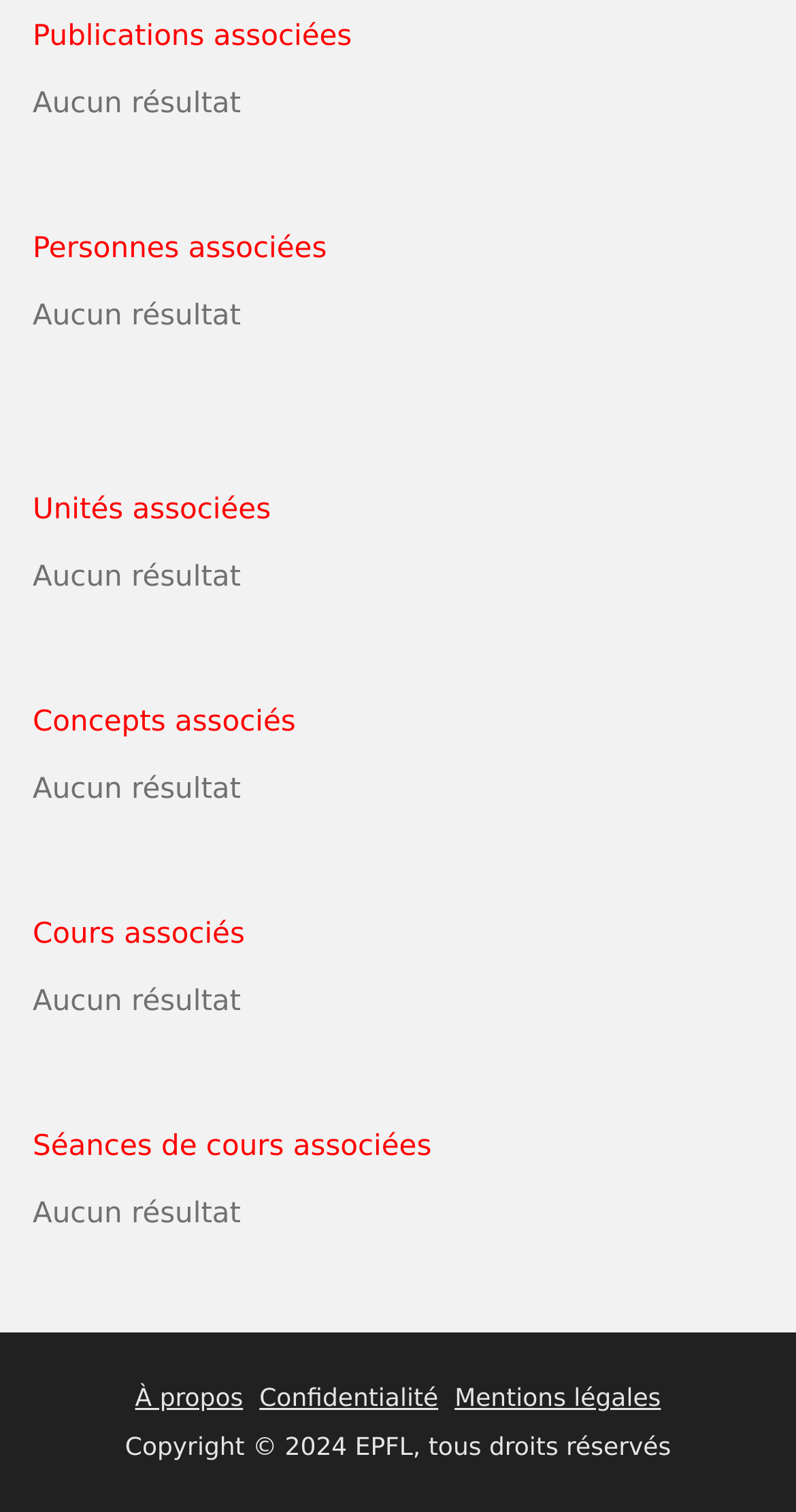Identify the bounding box of the UI component described as: "À propos".

[0.17, 0.915, 0.305, 0.934]